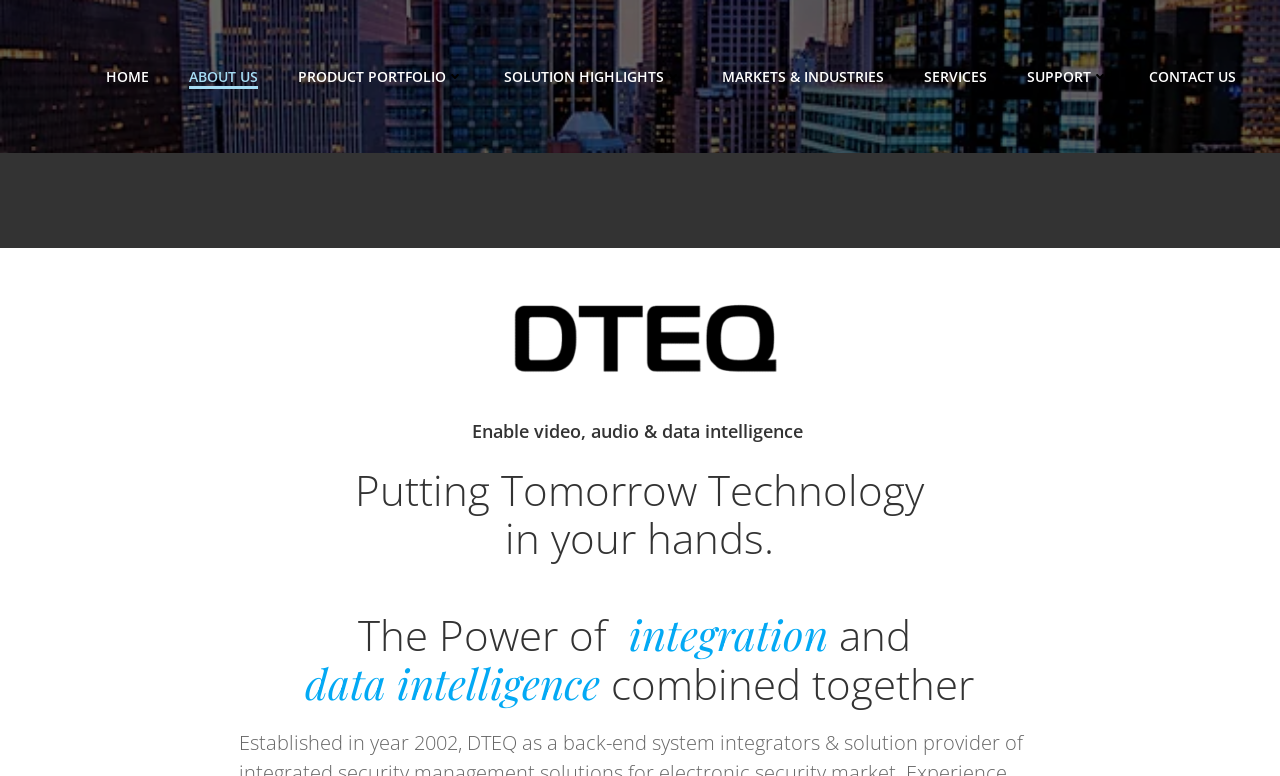Utilize the details in the image to give a detailed response to the question: What is the year the company was established?

The webpage mentions 'Established in year 2002' in the description, which provides the answer to this question.